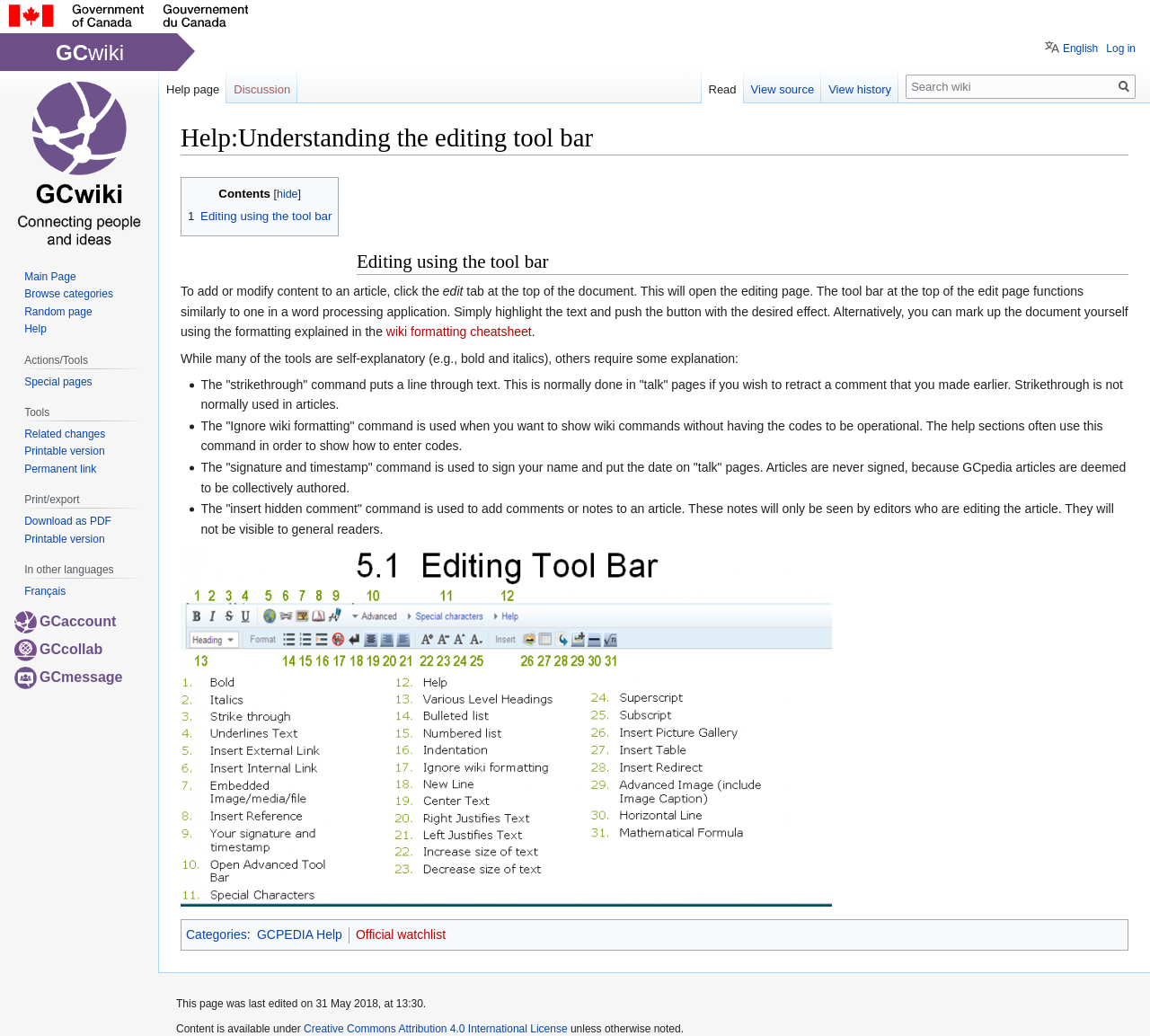Generate the title text from the webpage.

Help:Understanding the editing tool bar